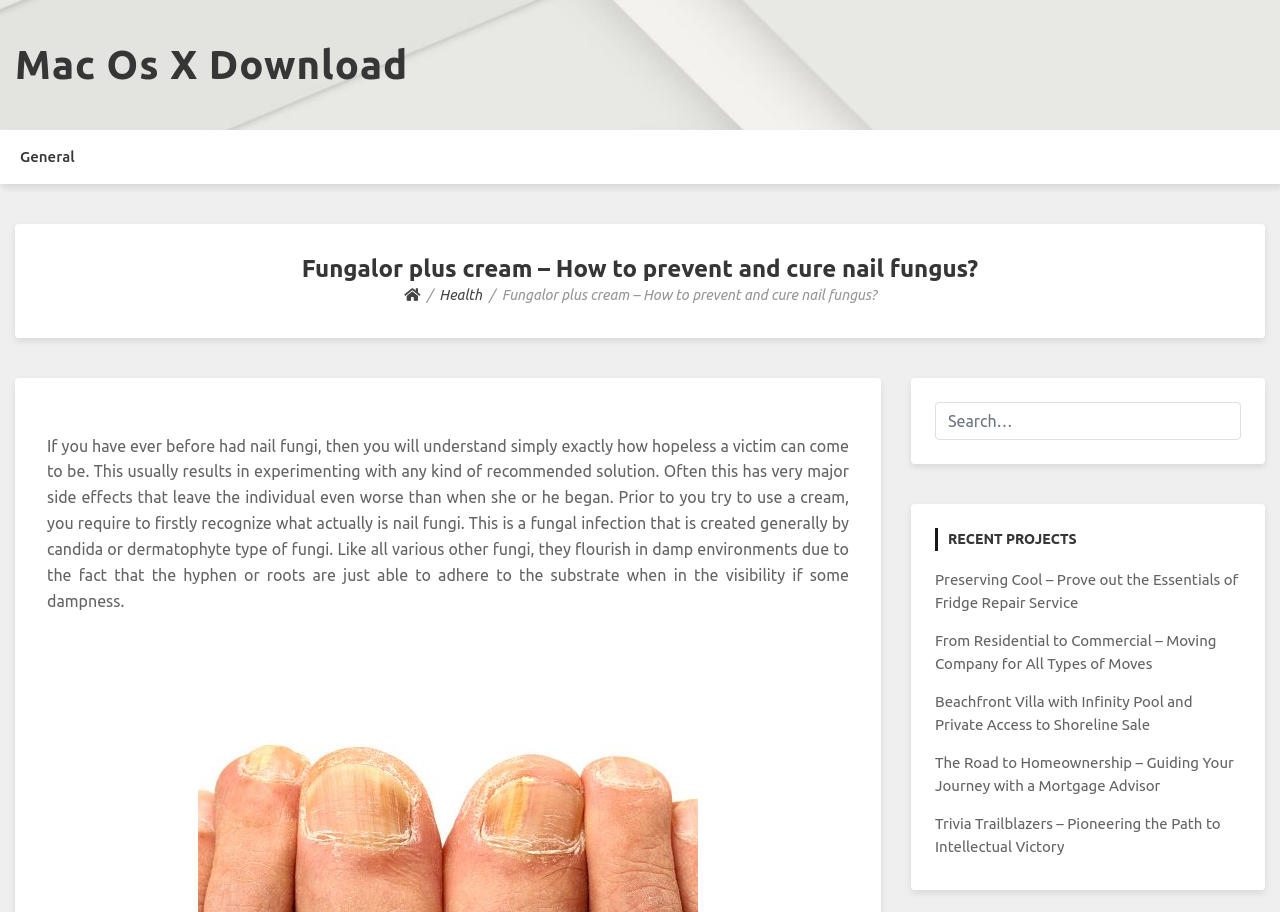Determine the bounding box coordinates of the clickable element necessary to fulfill the instruction: "Click on Mac Os X Download". Provide the coordinates as four float numbers within the 0 to 1 range, i.e., [left, top, right, bottom].

[0.012, 0.046, 0.319, 0.095]